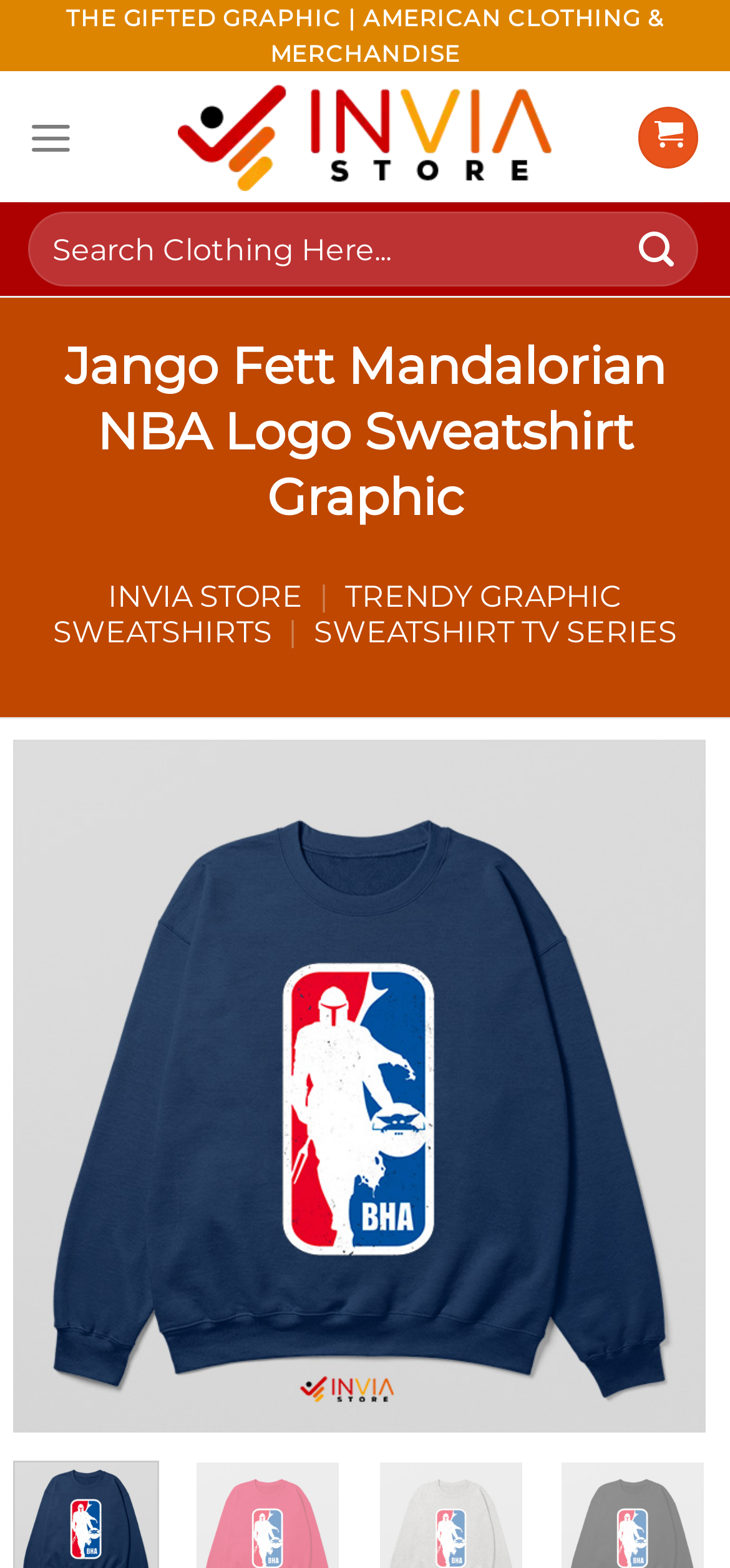Consider the image and give a detailed and elaborate answer to the question: 
What is the name of the store?

I found the answer by looking at the link element with the text 'INVIA STORE' which is located at the top of the page, indicating that it is the name of the store.